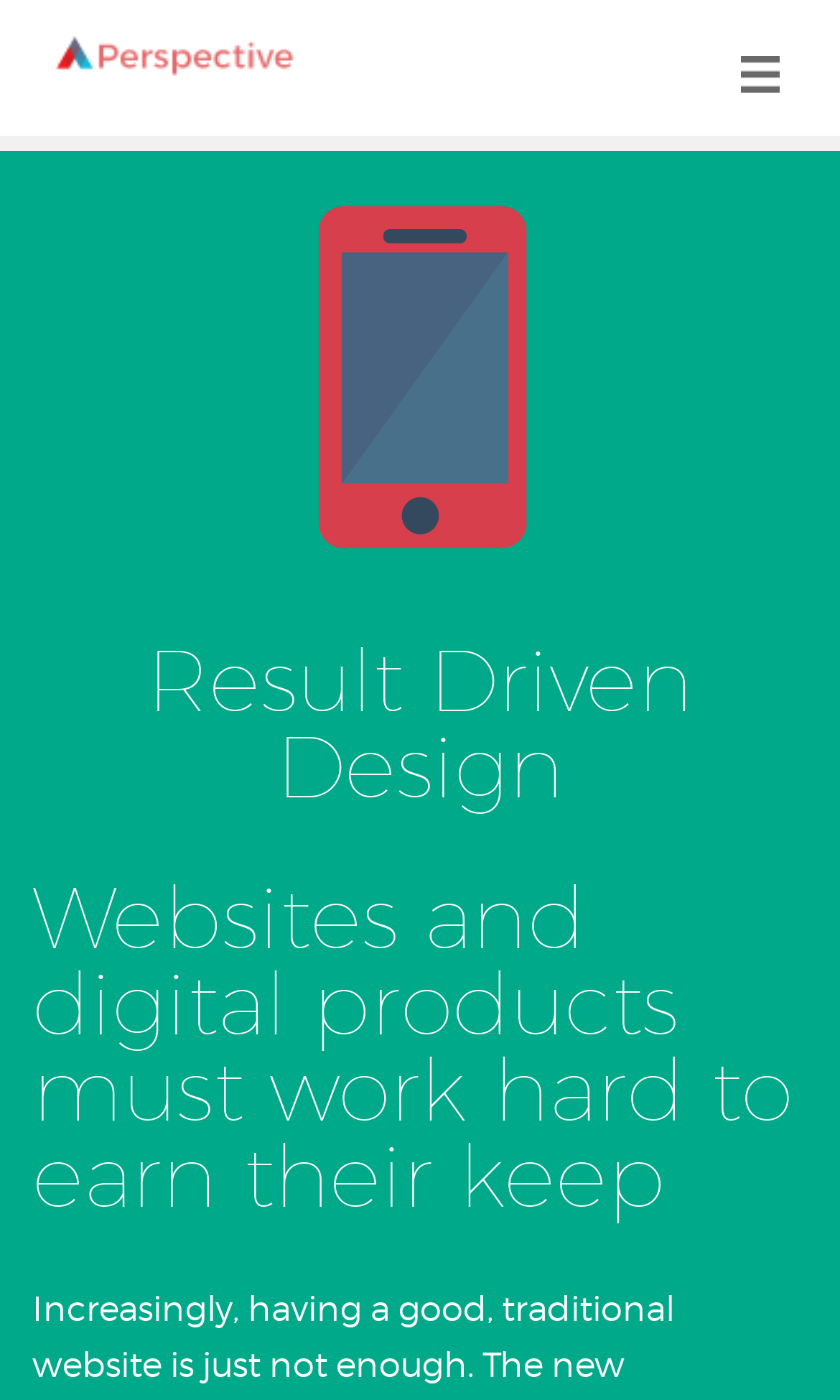Please find the bounding box for the UI component described as follows: "Perspective".

[0.056, 0.022, 0.362, 0.058]